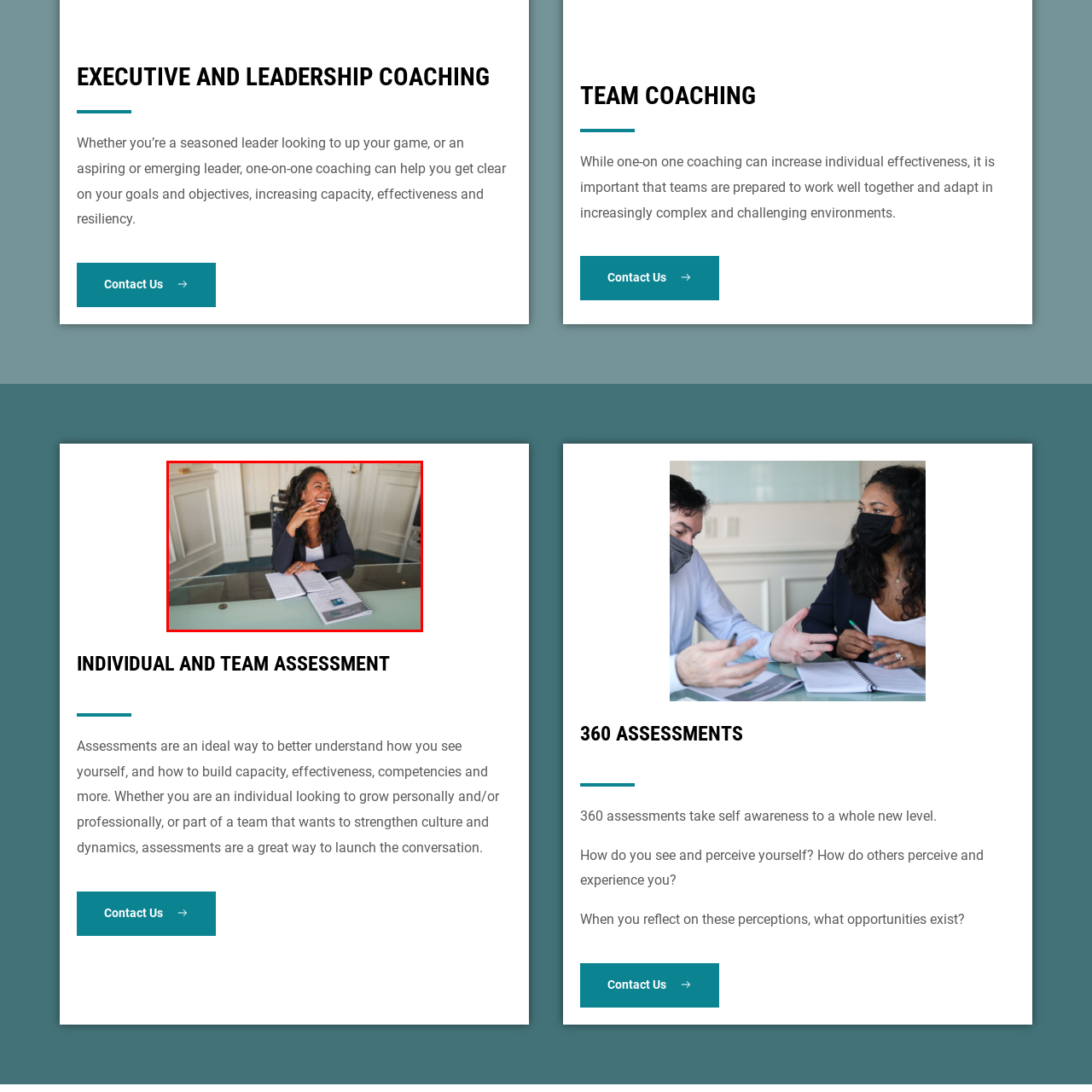Is the woman wearing a light-colored blazer? Check the image surrounded by the red bounding box and reply with a single word or a short phrase.

No